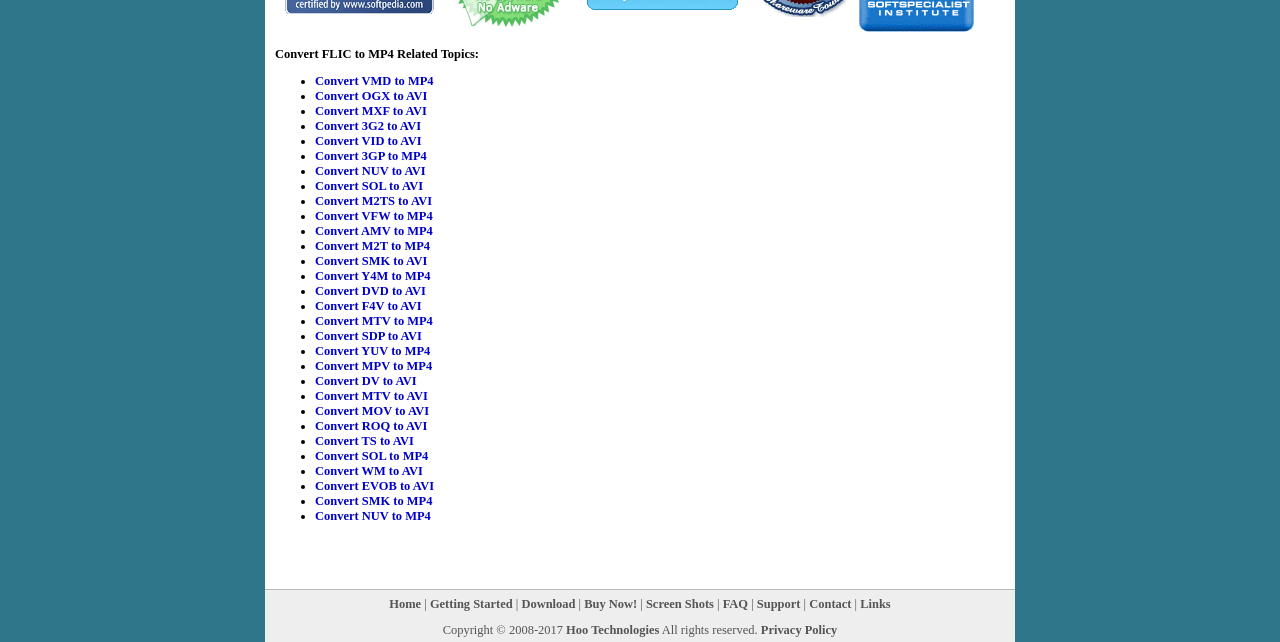How many conversion options are available?
Refer to the screenshot and answer in one word or phrase.

Over 30